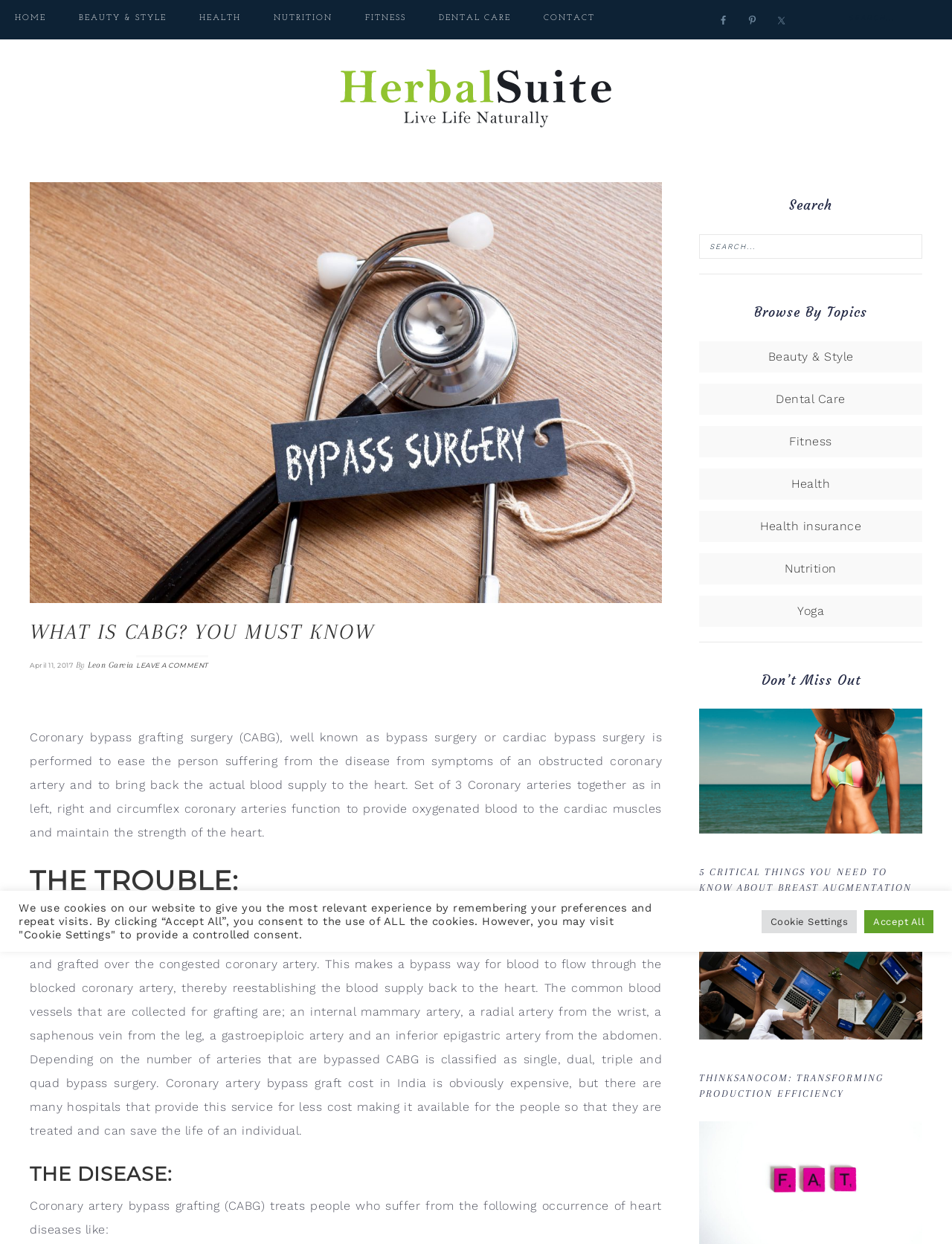Provide a thorough description of this webpage.

This webpage is about Coronary Artery Bypass Grafting (CABG) and its related topics. At the top, there is a navigation bar with links to different sections, including "HOME", "BEAUTY & STYLE", "HEALTH", "NUTRITION", "FITNESS", "DENTAL CARE", and "CONTACT". Below the navigation bar, there are social media links to Facebook, Pinterest, and Twitter.

The main content of the webpage is divided into several sections. The first section has a heading "WHAT IS CABG? YOU MUST KNOW" and includes an image related to CABG. Below the image, there is a paragraph of text that explains what CABG is and its purpose. The text also mentions the symptoms of an obstructed coronary artery and how CABG can help restore blood supply to the heart.

The next section has a heading "THE TROUBLE:" and explains the effects of blockage in the coronary artery. It also describes the CABG procedure and how it can help bypass the blocked artery.

The following section has a heading "THE DISEASE:" and lists the heart diseases that CABG can treat.

On the right side of the webpage, there is a search bar with a heading "Search". Below the search bar, there are links to browse by topics, including "Beauty & Style", "Dental Care", "Fitness", "Health", "Health insurance", "Nutrition", and "Yoga".

Further down, there is a section with a heading "Don’t Miss Out" that features two articles, "5 Critical Things You Need To Know About Breast Augmentation" and "Thinksanocom: Transforming Production Efficiency". Each article has a heading and a link to read more.

At the bottom of the webpage, there is a notice about cookies and a button to accept all cookies or to visit the cookie settings.